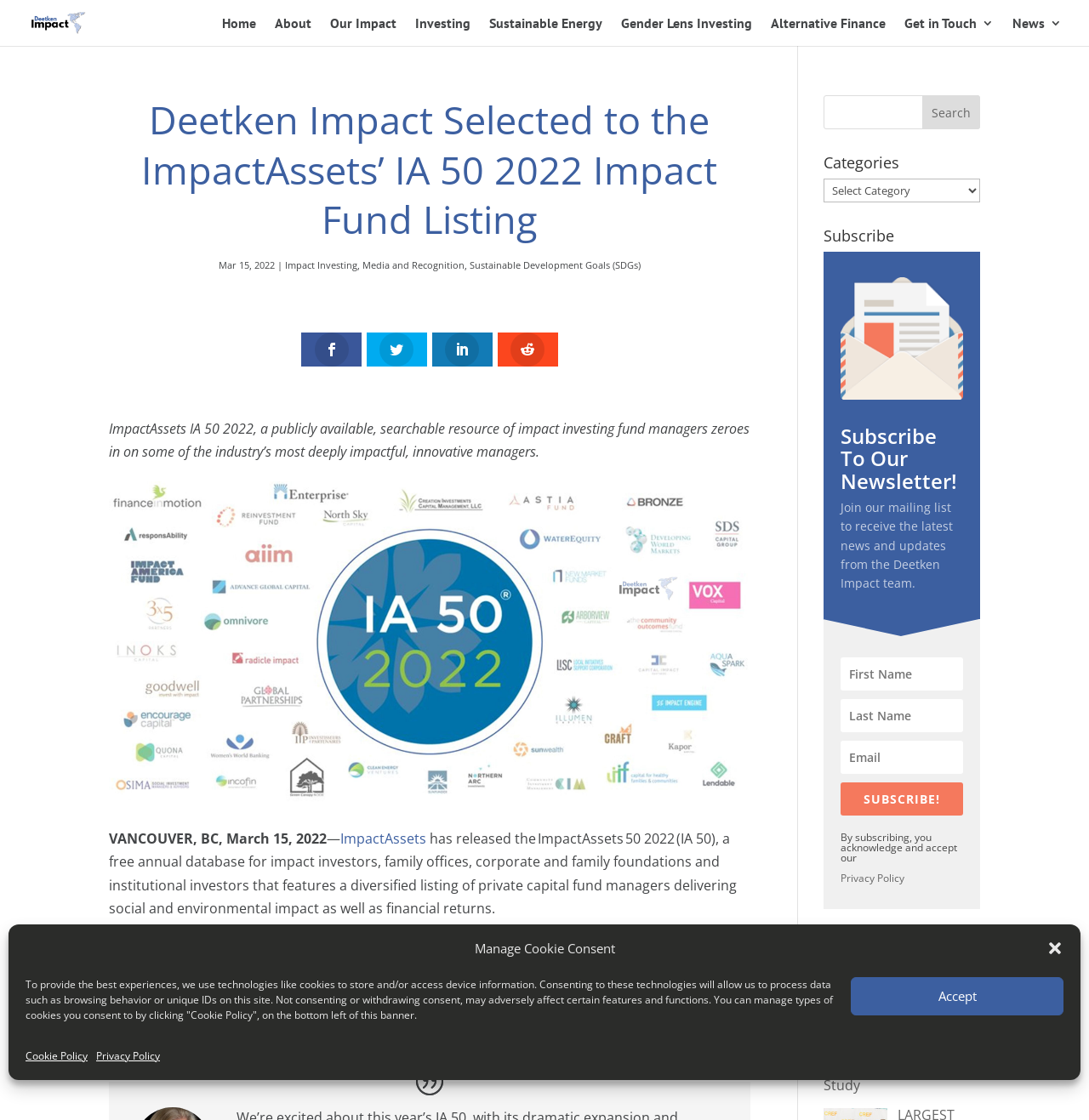Find the bounding box coordinates for the element that must be clicked to complete the instruction: "Click the 'HOME' link". The coordinates should be four float numbers between 0 and 1, indicated as [left, top, right, bottom].

None